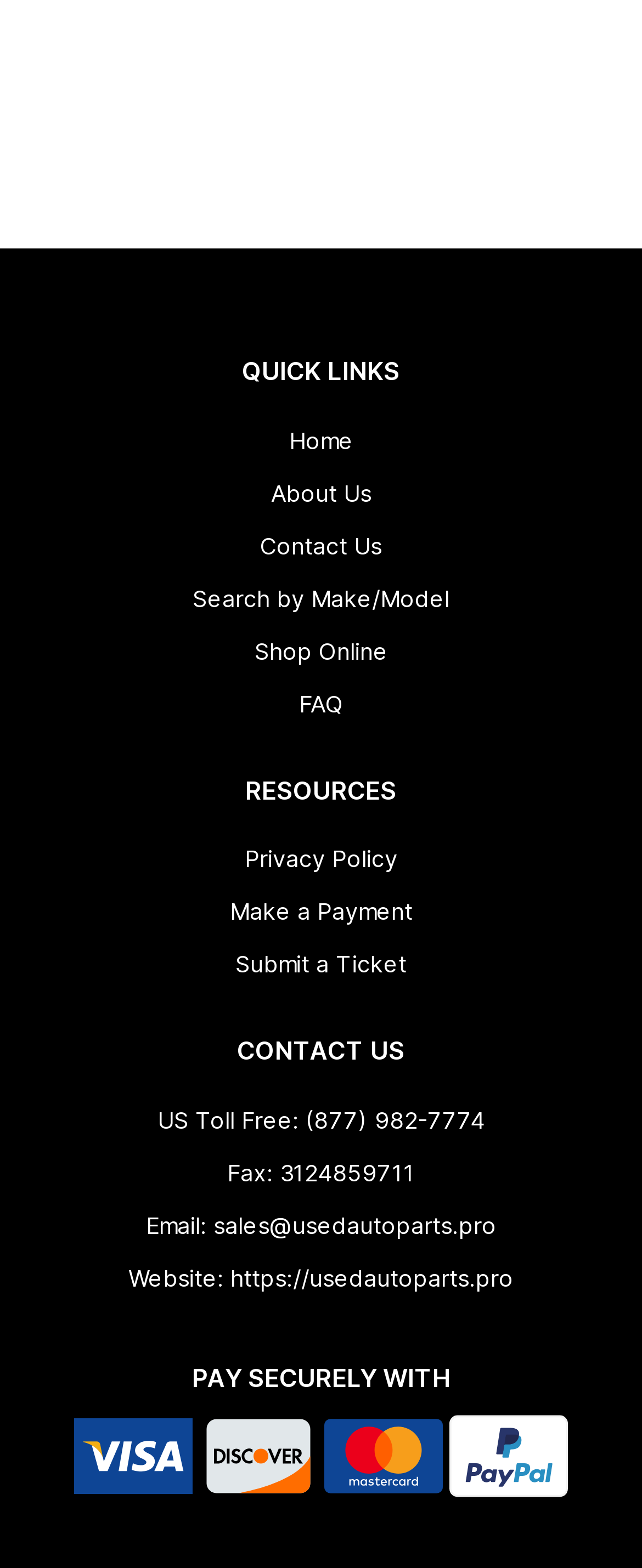Reply to the question with a single word or phrase:
What are the quick links available?

Home, About Us, etc.